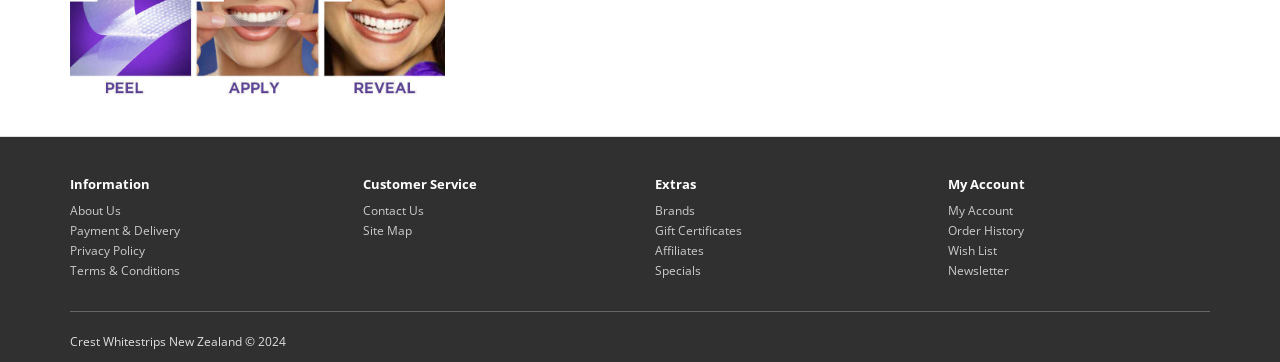Using the element description: "Gift Certificates", determine the bounding box coordinates for the specified UI element. The coordinates should be four float numbers between 0 and 1, [left, top, right, bottom].

[0.512, 0.614, 0.58, 0.661]